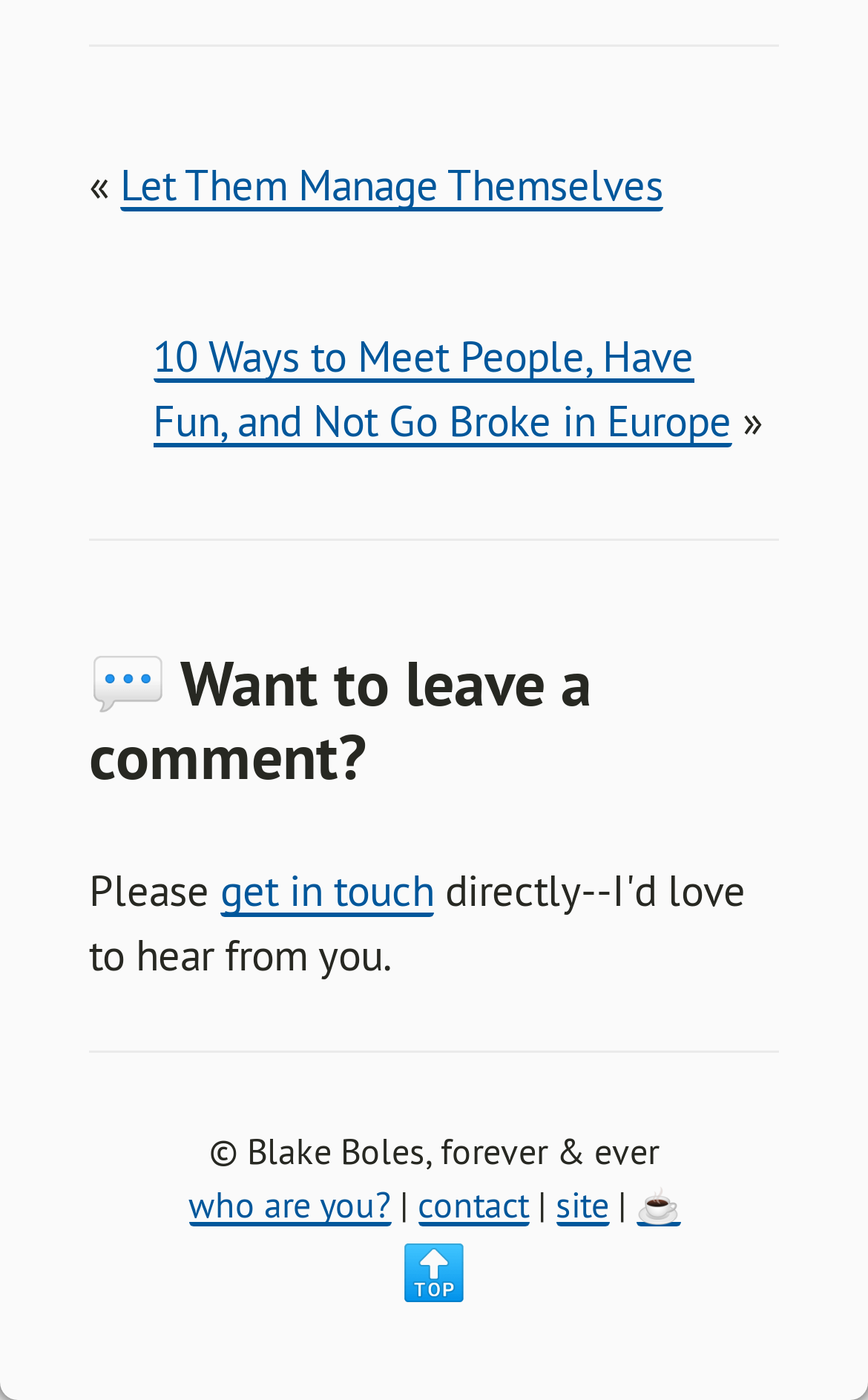How many links are there in the footer section of the webpage?
Answer with a single word or short phrase according to what you see in the image.

5